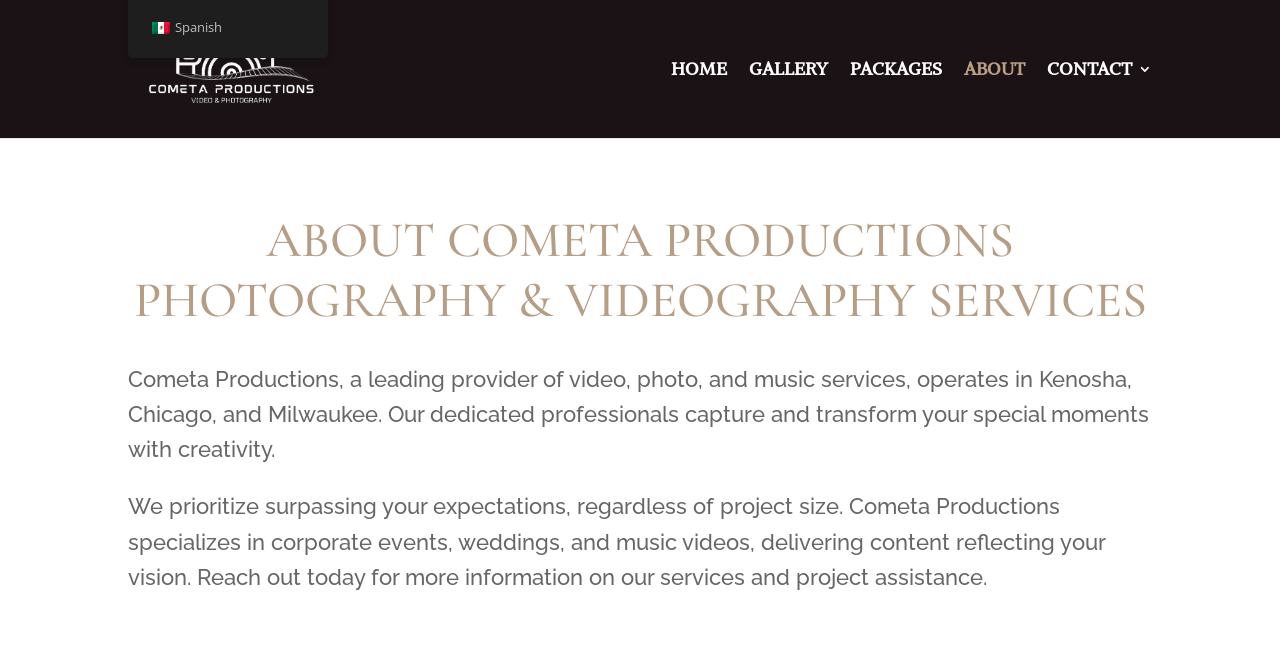Using the provided element description: "alt="Cometa Video & Photography Productions"", identify the bounding box coordinates. The coordinates should be four floats between 0 and 1 in the order [left, top, right, bottom].

[0.102, 0.089, 0.328, 0.116]